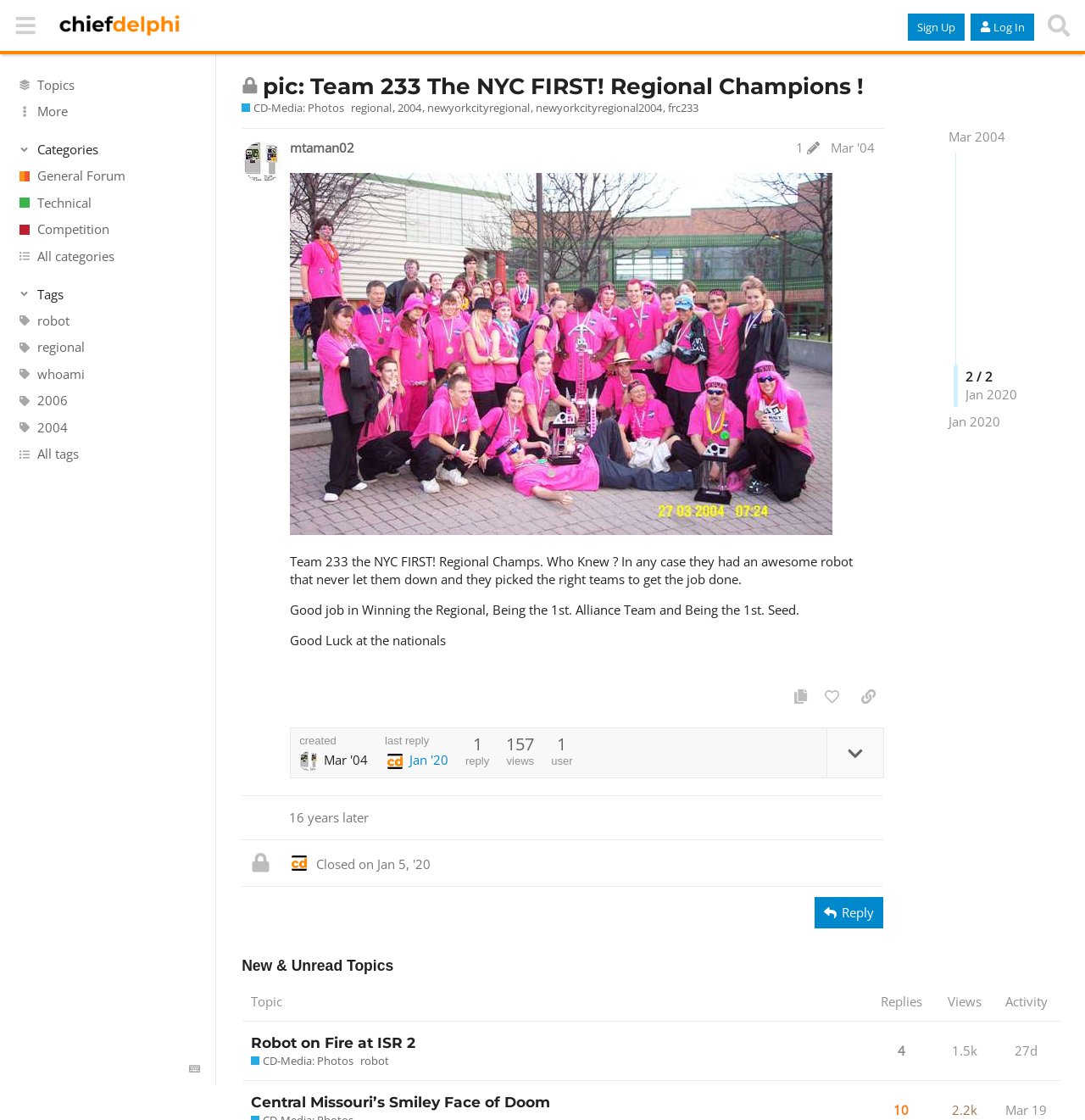What is the name of the team that won the NYC FIRST! Regional Championship?
Using the visual information from the image, give a one-word or short-phrase answer.

Team 233